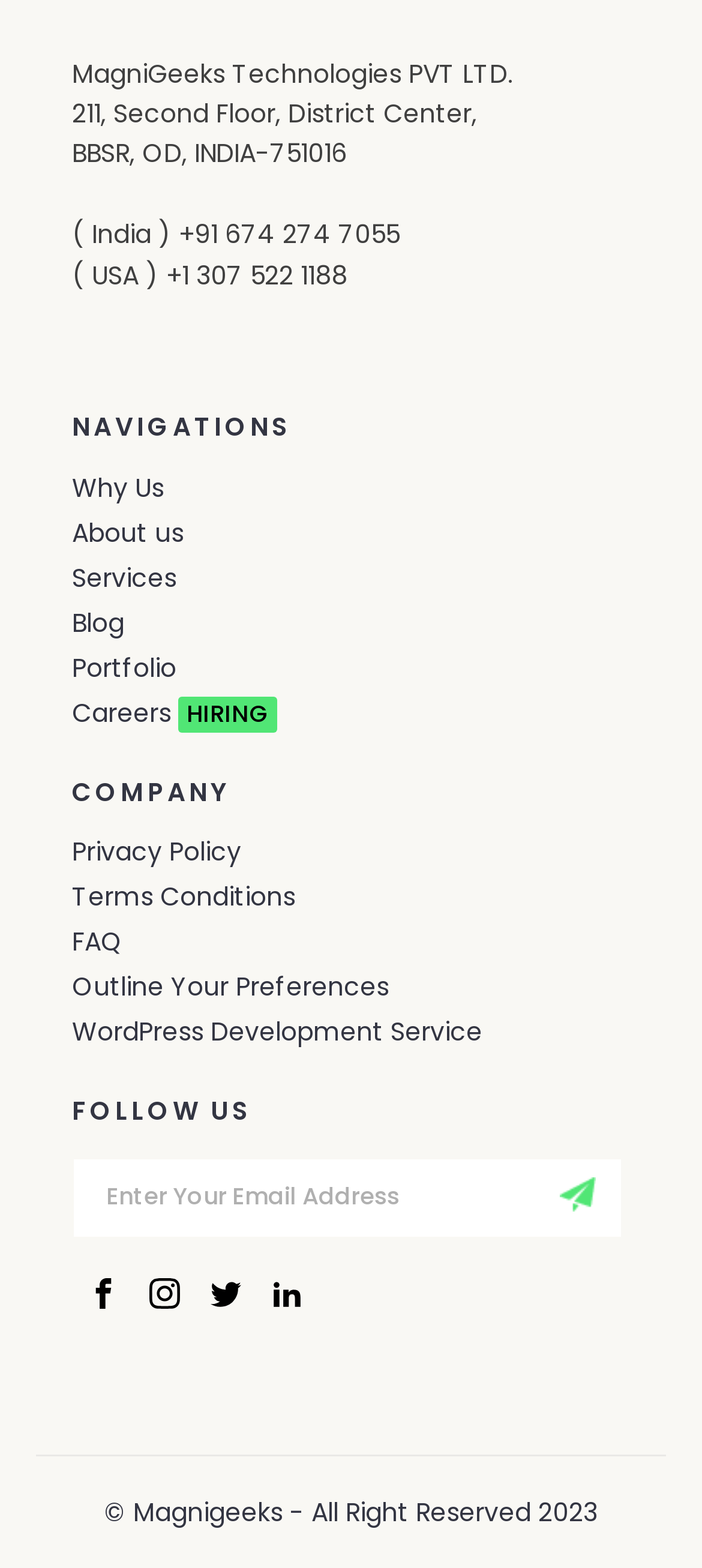Given the following UI element description: "Log In", find the bounding box coordinates in the webpage screenshot.

None